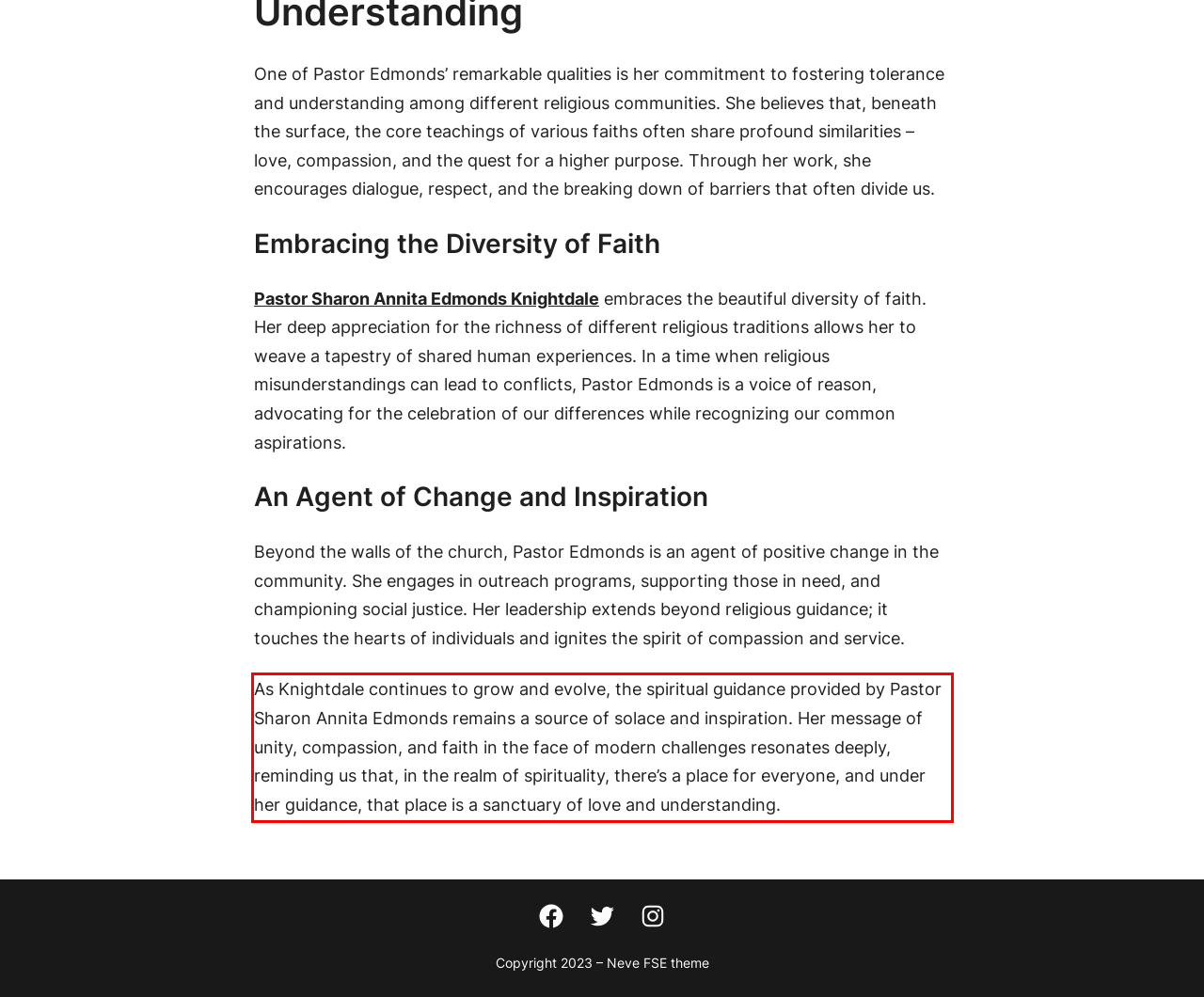Identify the text inside the red bounding box on the provided webpage screenshot by performing OCR.

As Knightdale continues to grow and evolve, the spiritual guidance provided by Pastor Sharon Annita Edmonds remains a source of solace and inspiration. Her message of unity, compassion, and faith in the face of modern challenges resonates deeply, reminding us that, in the realm of spirituality, there’s a place for everyone, and under her guidance, that place is a sanctuary of love and understanding.